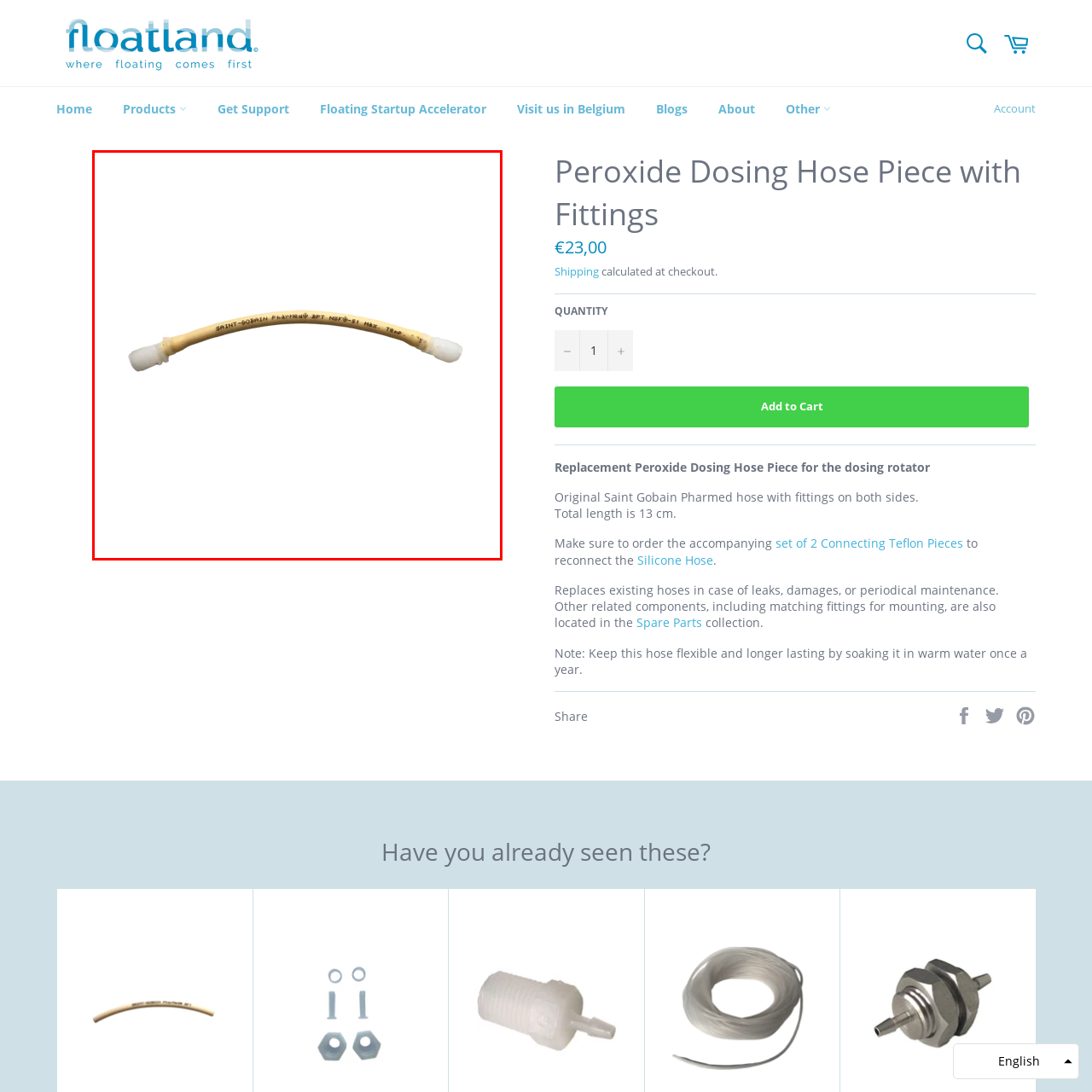View the image within the red box and answer the following question with a concise word or phrase:
How long is the hose?

13 cm